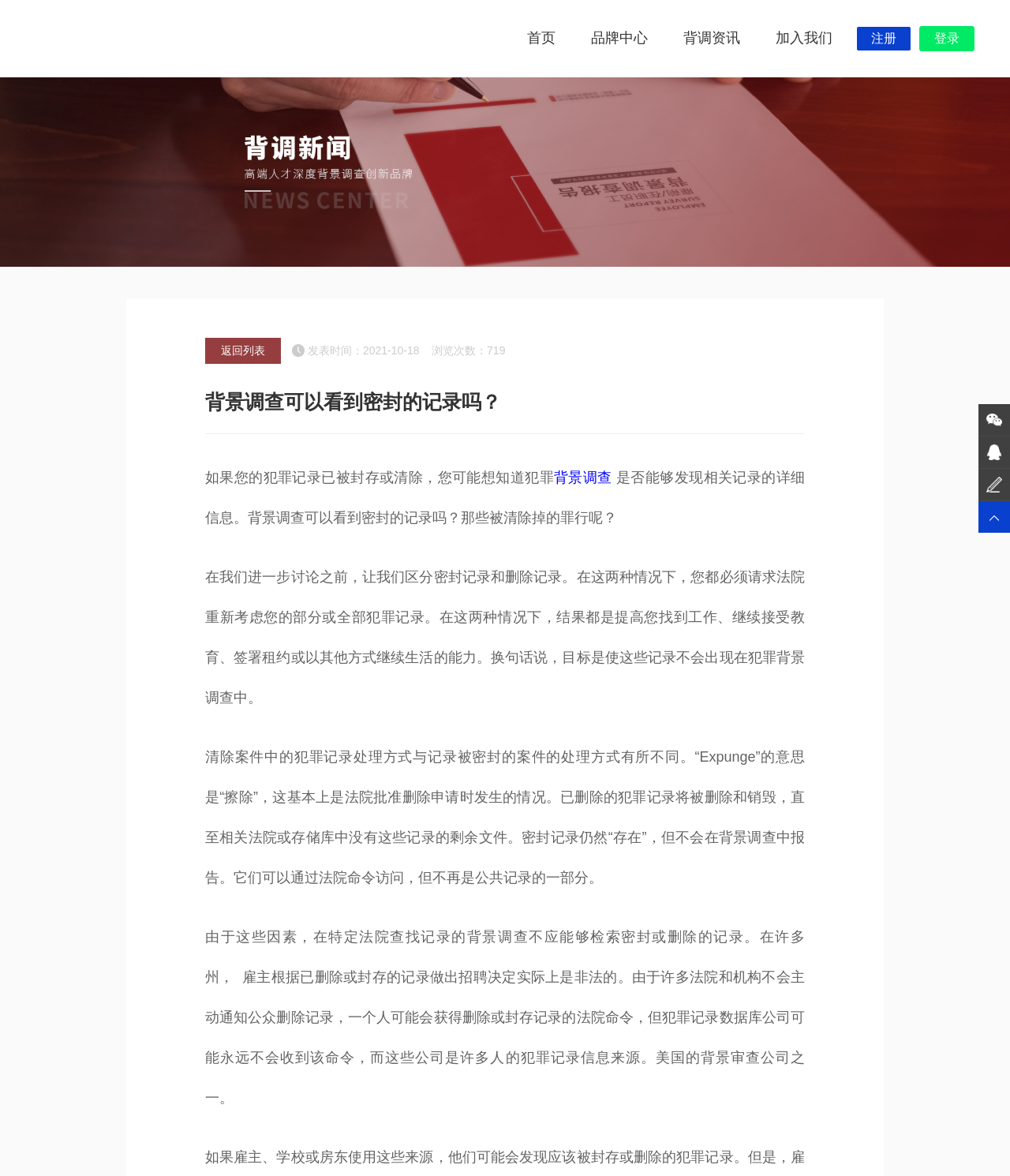Can you specify the bounding box coordinates for the region that should be clicked to fulfill this instruction: "log in".

[0.906, 0.0, 0.969, 0.066]